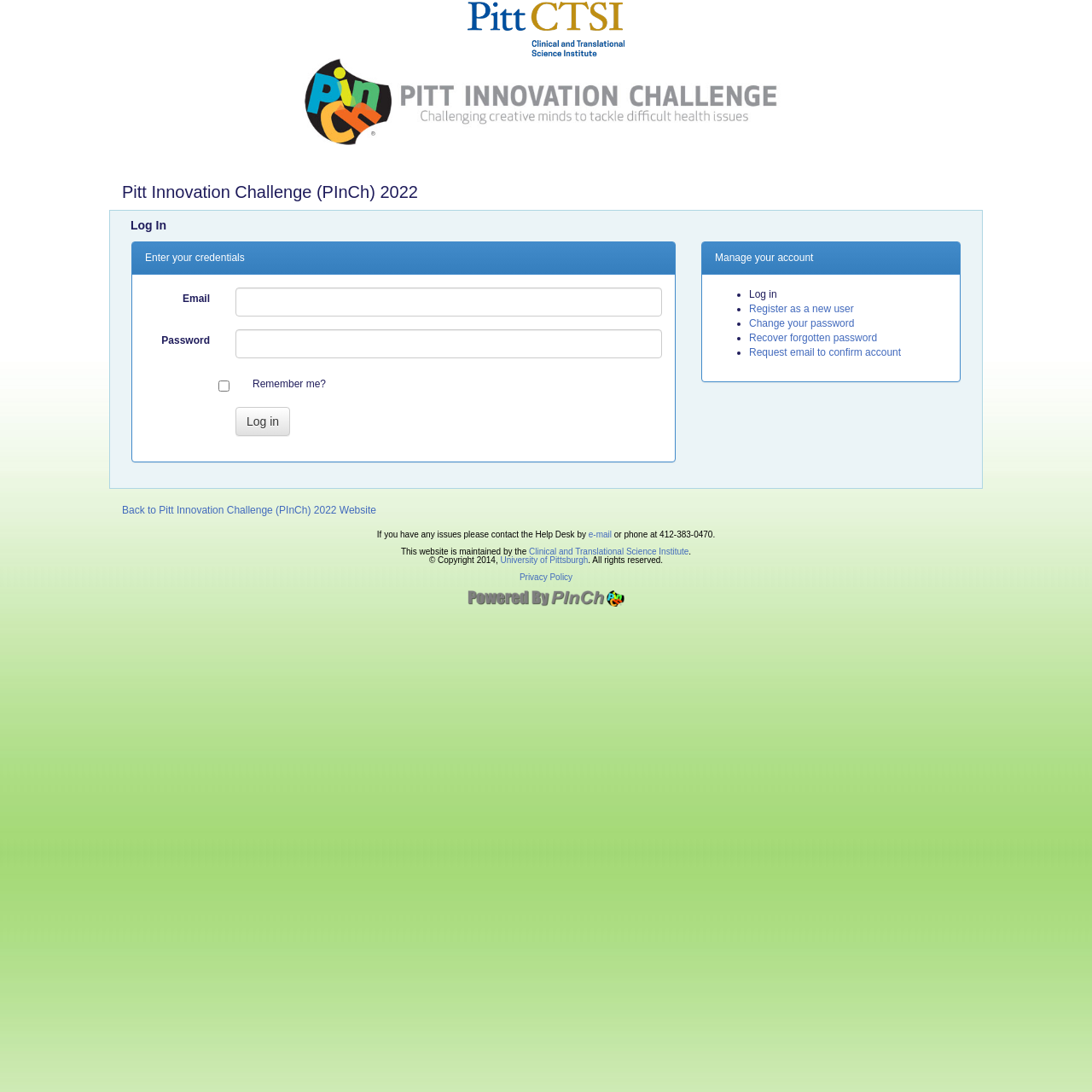Predict the bounding box coordinates of the area that should be clicked to accomplish the following instruction: "Enter email address". The bounding box coordinates should consist of four float numbers between 0 and 1, i.e., [left, top, right, bottom].

[0.216, 0.263, 0.606, 0.289]